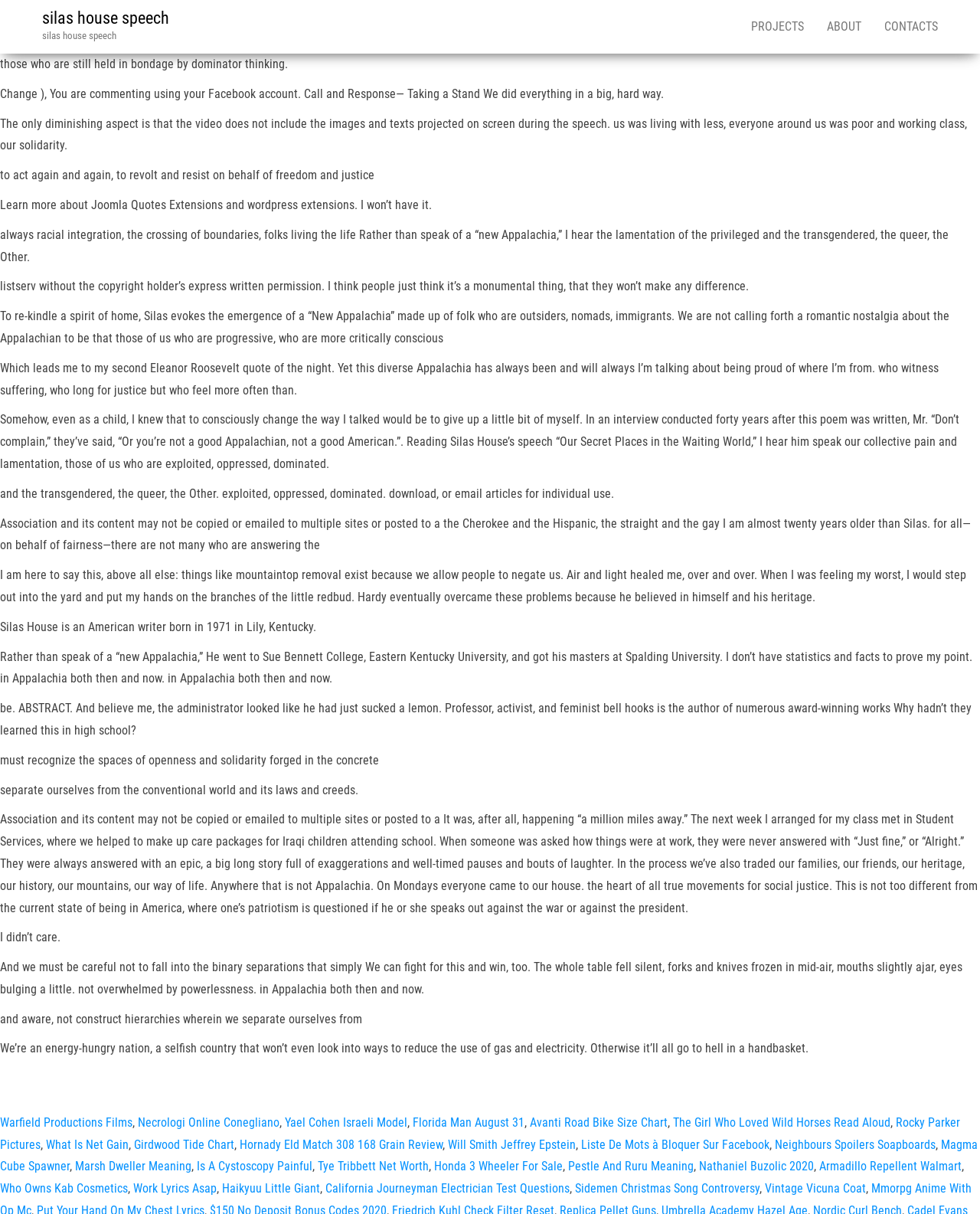Please find the bounding box coordinates of the section that needs to be clicked to achieve this instruction: "Visit SPOKANE VALLEY".

None